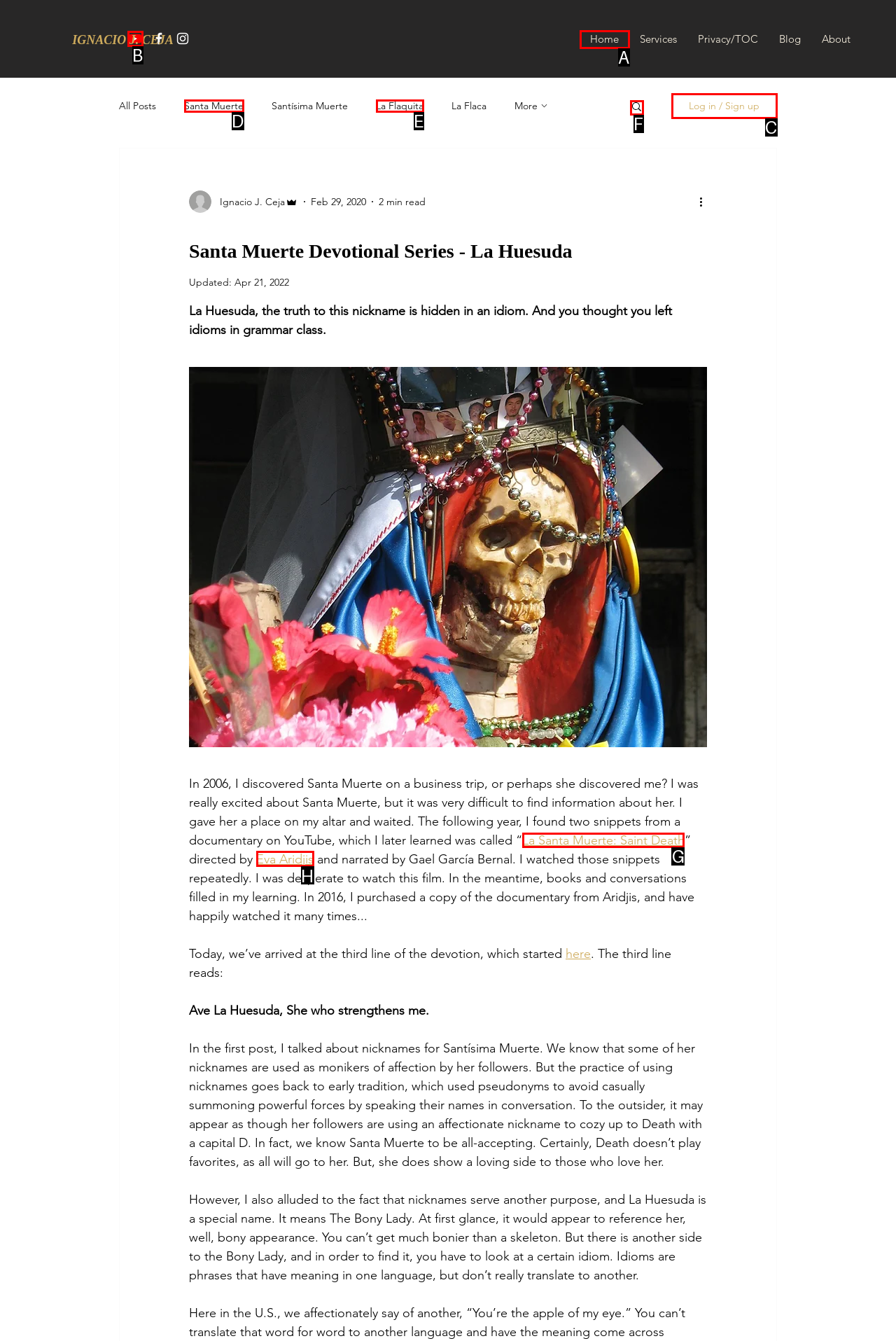Choose the HTML element that should be clicked to accomplish the task: Read more about 'La Santa Muerte: Saint Death'. Answer with the letter of the chosen option.

G